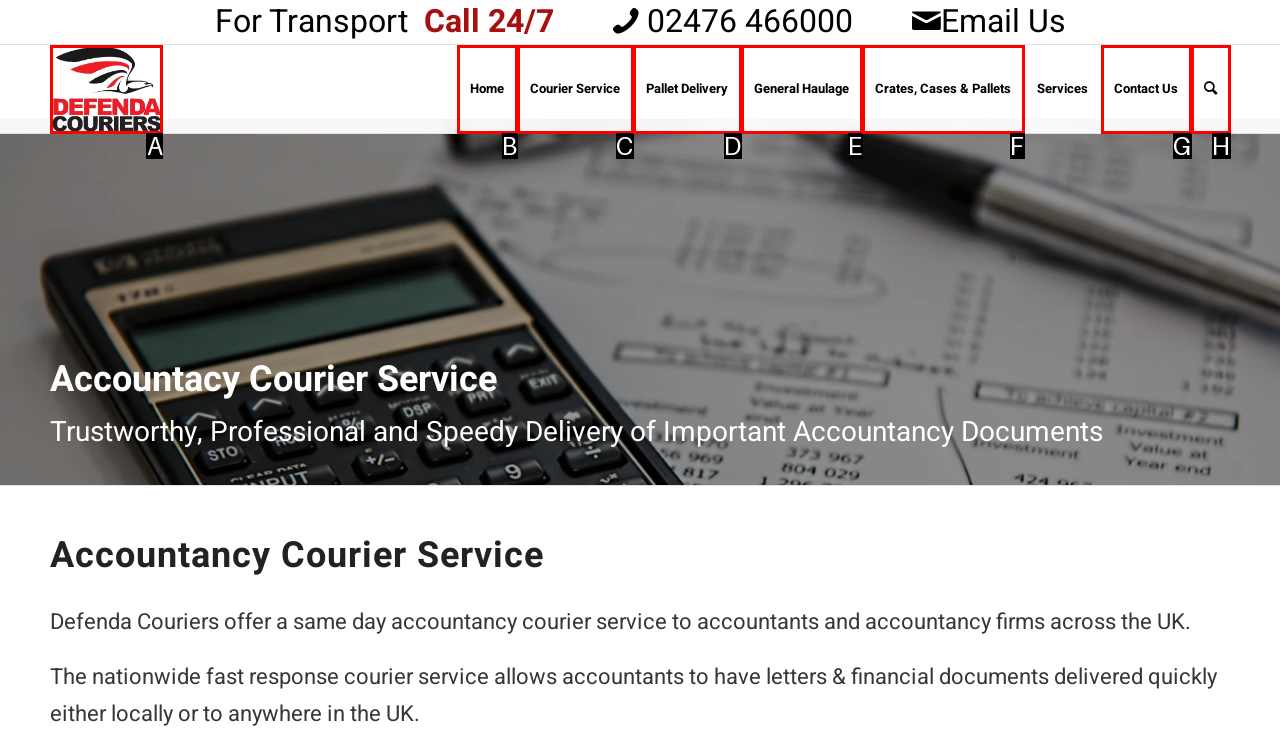Determine which option fits the element description: Courier Service
Answer with the option’s letter directly.

C